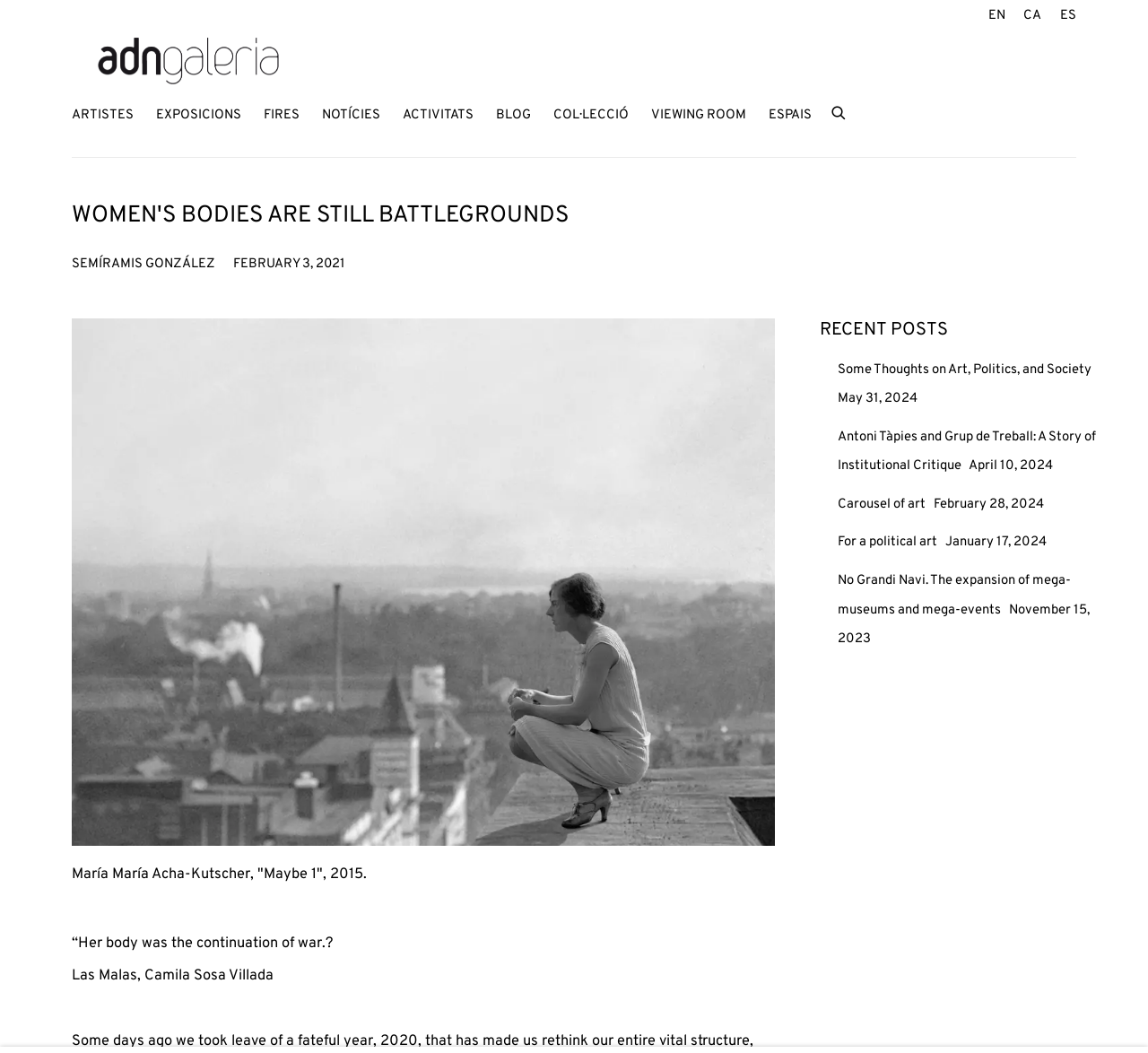Pinpoint the bounding box coordinates of the clickable element needed to complete the instruction: "View the guide on how to unlock and get all characters in Soulstone Survivors". The coordinates should be provided as four float numbers between 0 and 1: [left, top, right, bottom].

None